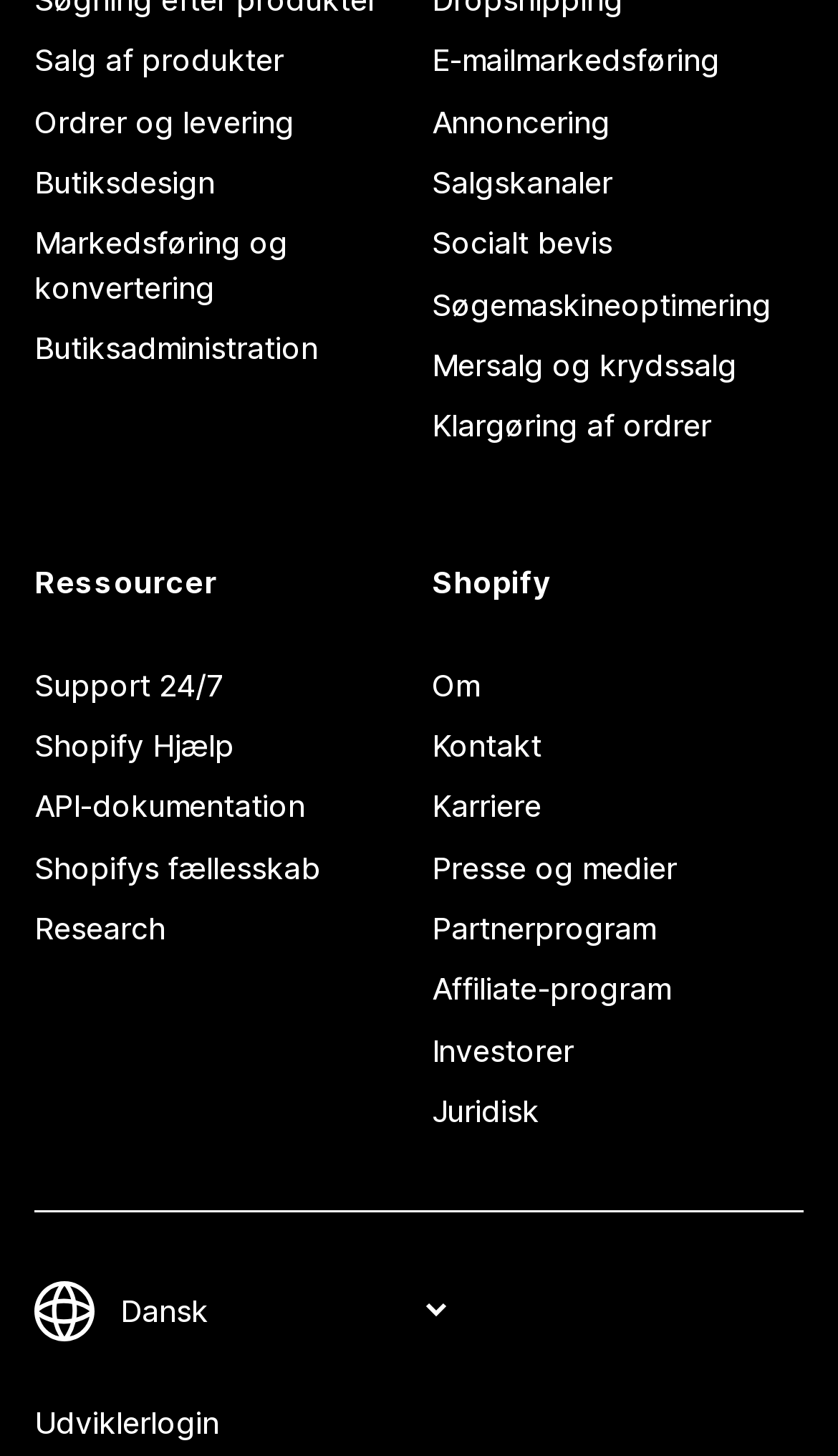Determine the bounding box coordinates in the format (top-left x, top-left y, bottom-right x, bottom-right y). Ensure all values are floating point numbers between 0 and 1. Identify the bounding box of the UI element described by: Salg af produkter

[0.041, 0.021, 0.485, 0.063]